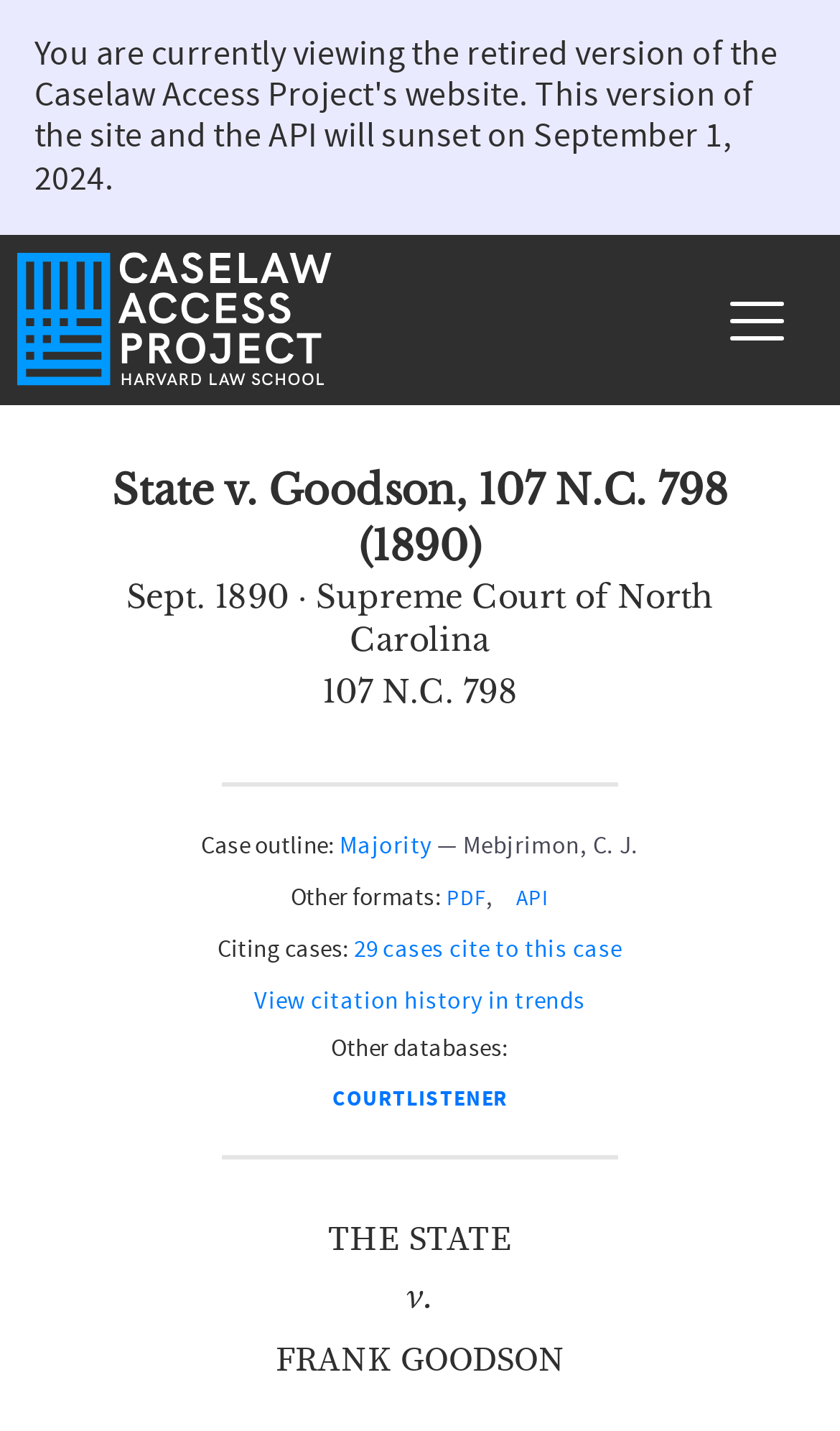Describe all significant elements and features of the webpage.

This webpage is about the court case "State v. Goodson, 107 N.C. 798 (1890)" from the Caselaw Access Project. At the top, there is a navigation section with a link to the Caselaw Access Project Home and a button. Below this, there is a heading with the case title and a brief description of the case, including the date "Sept. 1890" and the court "Supreme Court of North Carolina".

To the right of the case title, there is a section with the case citation "107 N.C. 798". Below this, there is a tools section with several headings and links. The first heading is "Case outline:" with a link to the "Majority" opinion. The next heading is "Other formats:" with links to PDF and API versions of the case. The third heading is "Citing cases:" with a link to 29 cases that cite to this case and a link to view the citation history in trends. The final heading is "Other databases:" with a link to COURTLISTENER.

Below the tools section, the webpage displays the full text of the court case, starting with the title "THE STATE v. FRANK GOODSON".